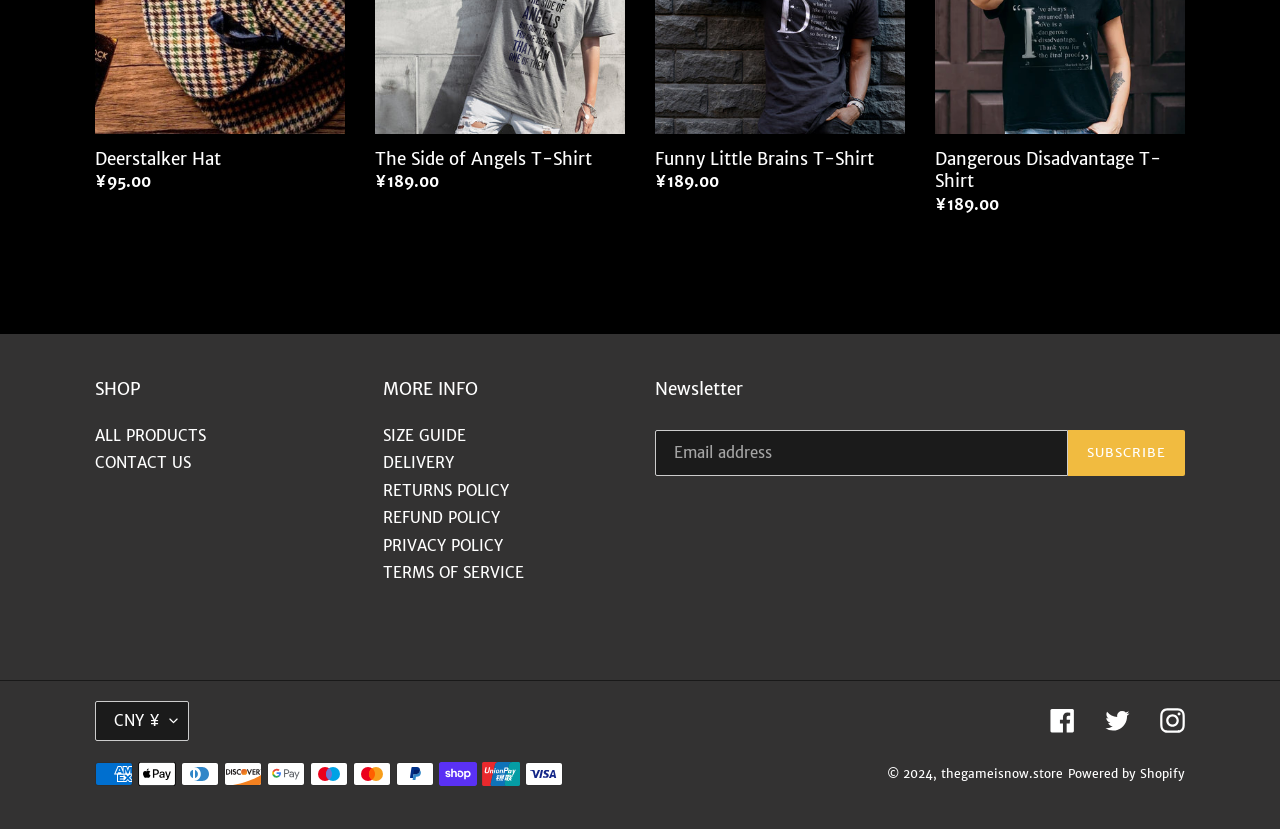Please answer the following query using a single word or phrase: 
What is the price of the first product?

¥95.00